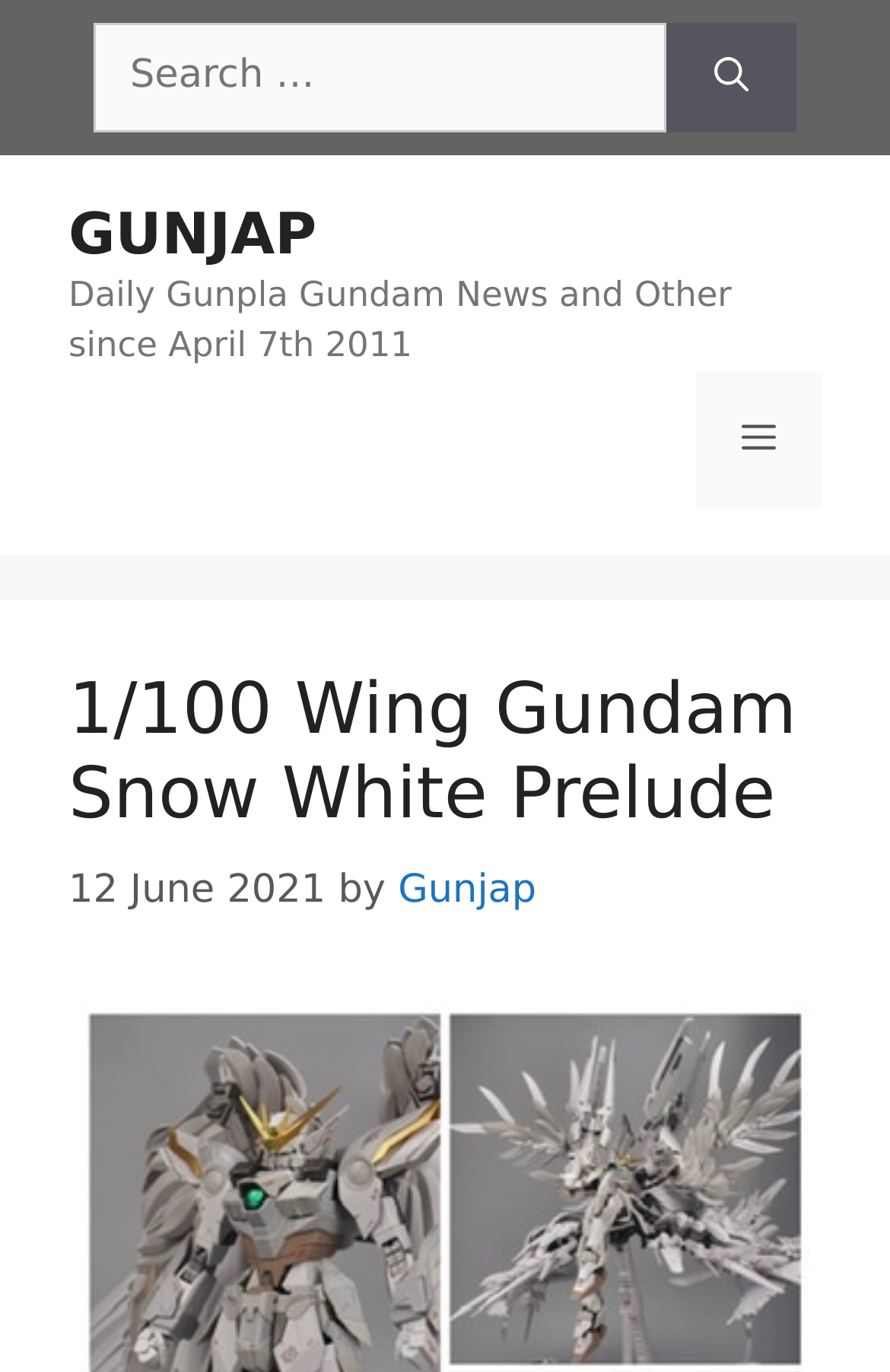What is the name of the website?
Based on the image, please offer an in-depth response to the question.

I found the answer by looking at the banner element on the webpage, which says 'Site' and has a link 'GUNJAP'. This suggests that GUNJAP is the name of the website.